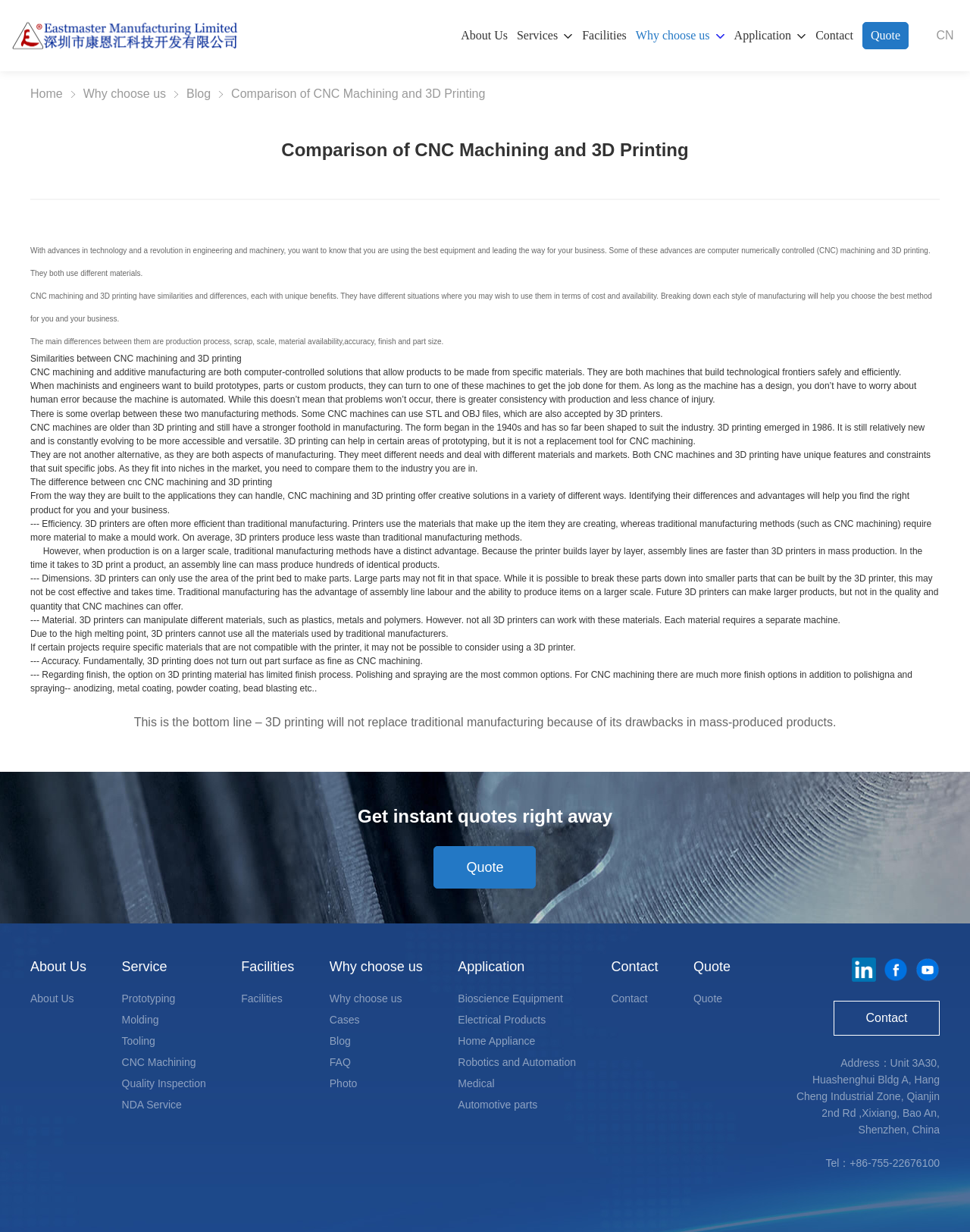Indicate the bounding box coordinates of the element that must be clicked to execute the instruction: "Check the 'Why choose us' page". The coordinates should be given as four float numbers between 0 and 1, i.e., [left, top, right, bottom].

[0.34, 0.778, 0.436, 0.79]